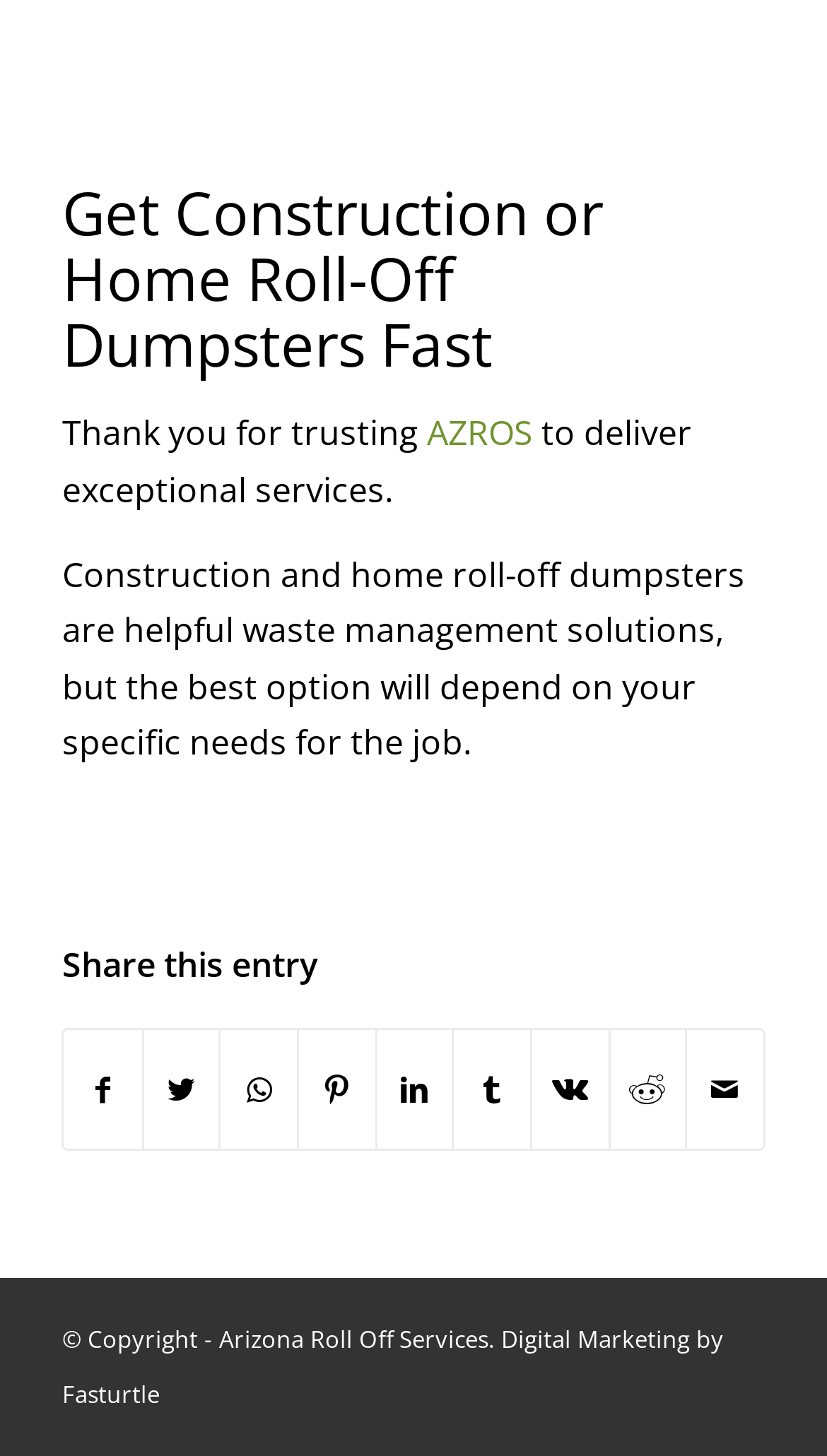What is the purpose of the webpage?
Please provide a detailed and thorough answer to the question.

Based on the content of the webpage, I understand that the purpose is to educate visitors about construction and home roll-off dumpsters, and possibly to promote the services of Arizona Roll Off Services.